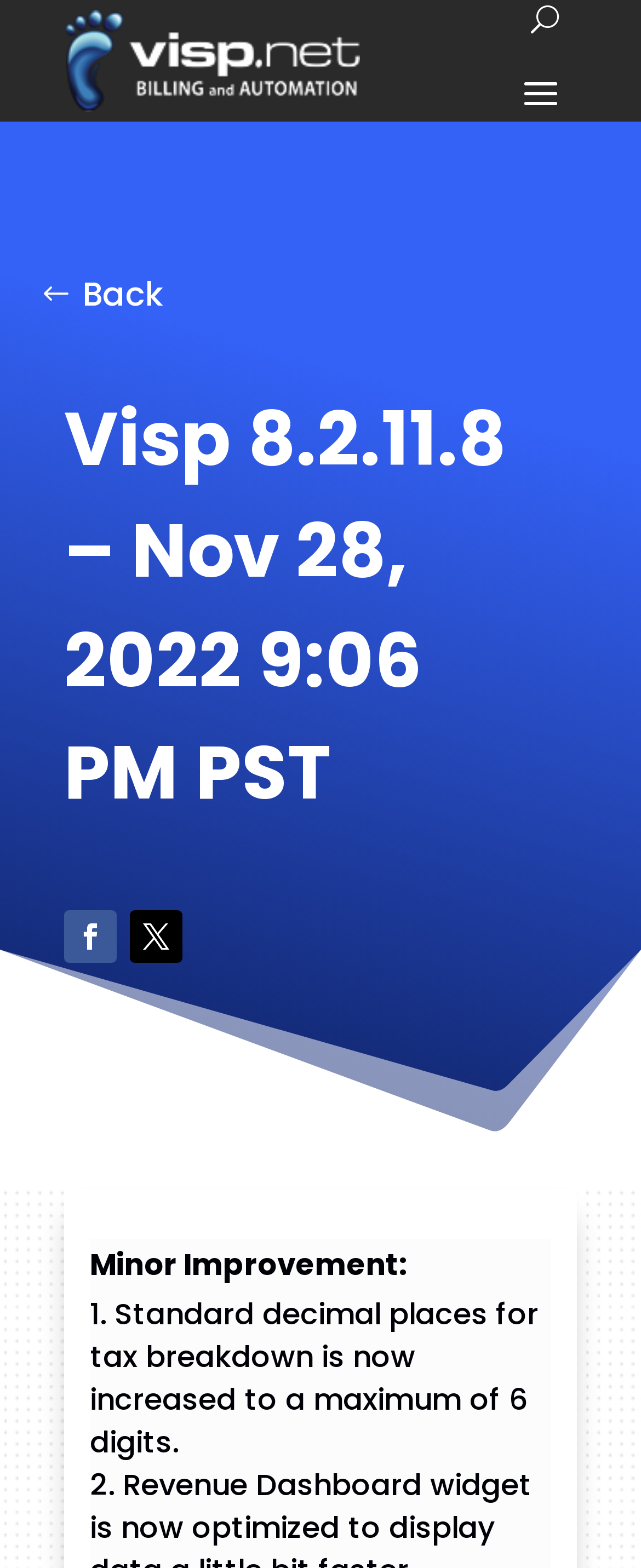How many links are there in the top navigation bar?
Deliver a detailed and extensive answer to the question.

There are three links in the top navigation bar, which are 'Visp.net - ISP Billing System', '# Back', and two links with icons '' and '' respectively.